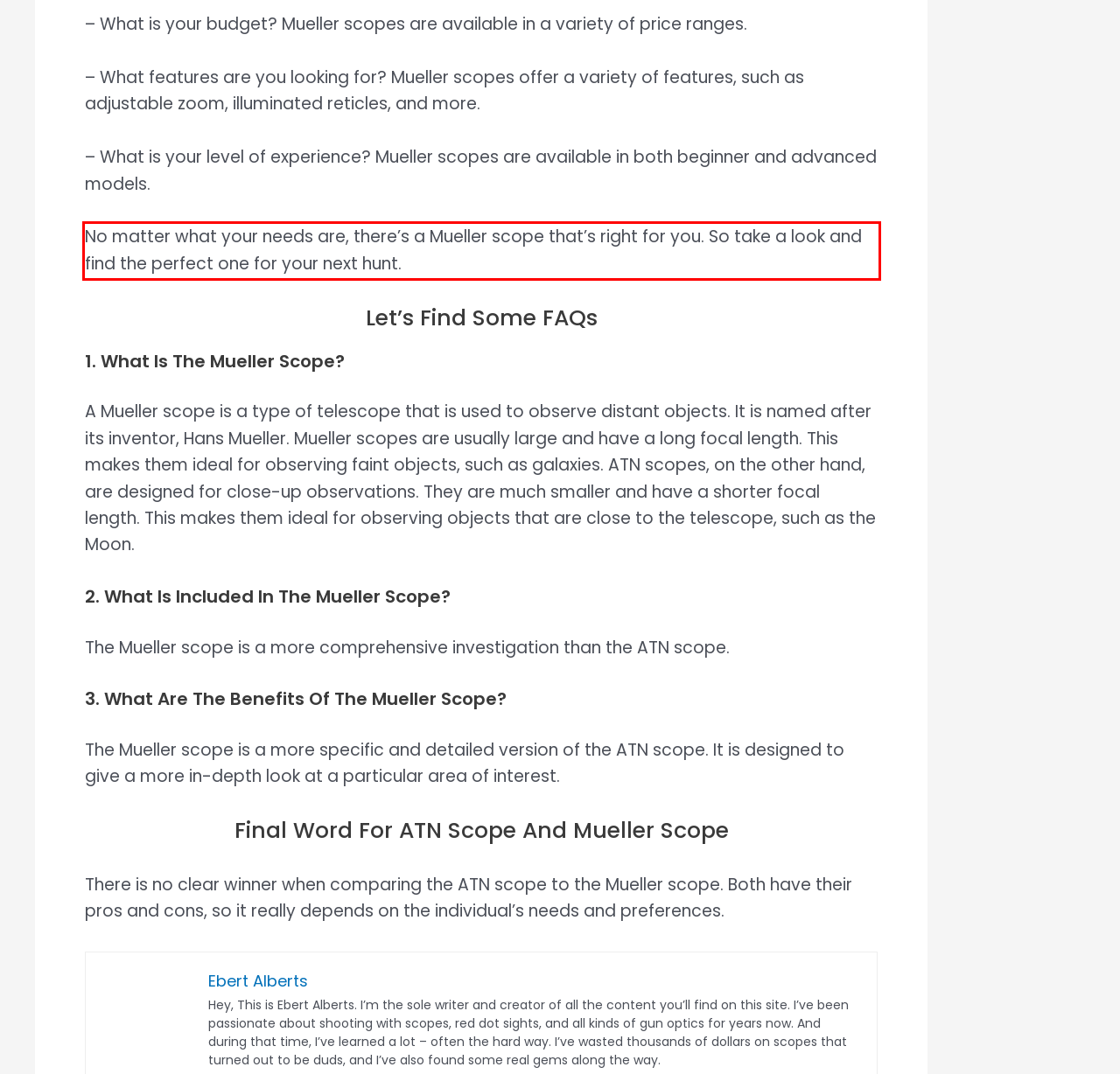Within the screenshot of the webpage, locate the red bounding box and use OCR to identify and provide the text content inside it.

No matter what your needs are, there’s a Mueller scope that’s right for you. So take a look and find the perfect one for your next hunt.